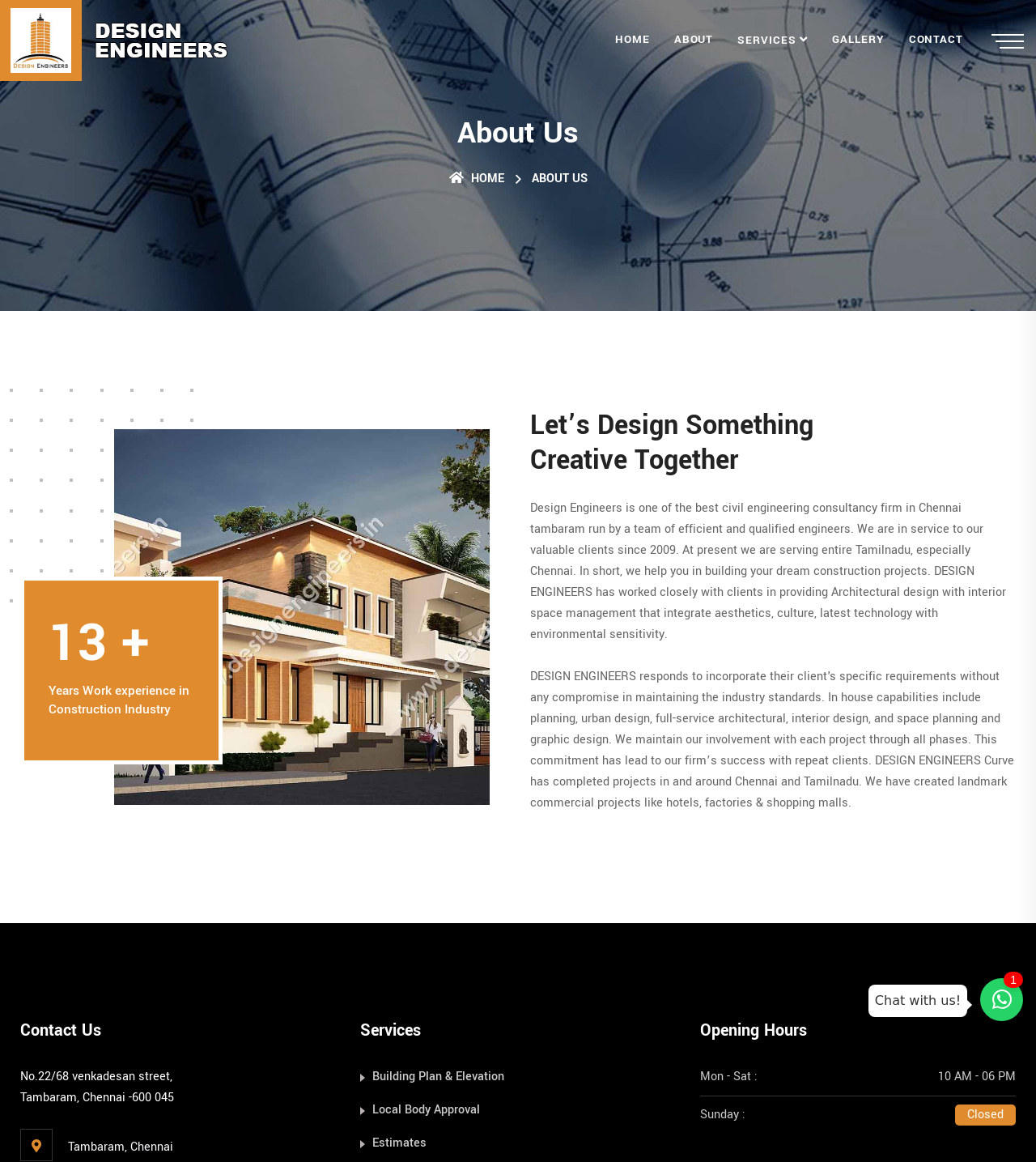Given the description of the UI element: "What we do", predict the bounding box coordinates in the form of [left, top, right, bottom], with each value being a float between 0 and 1.

None